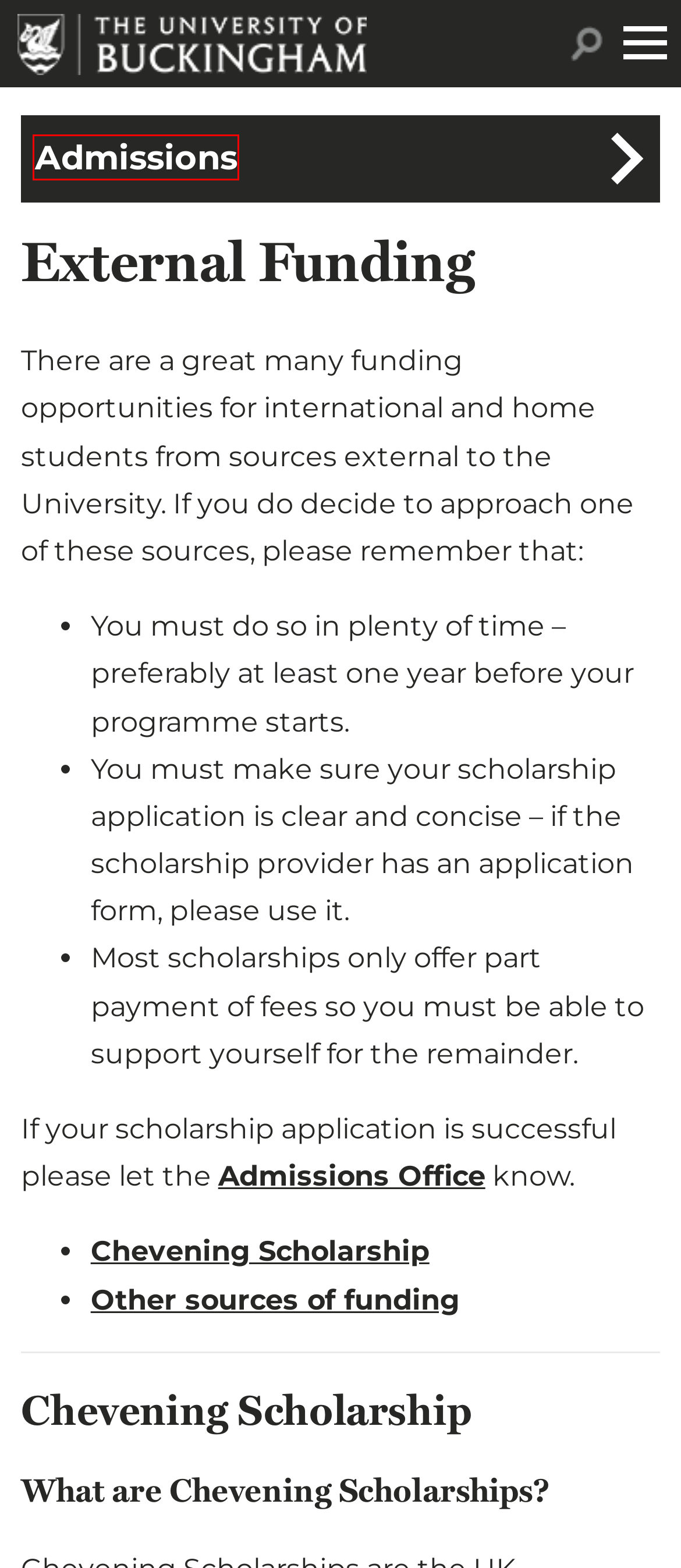You are given a webpage screenshot where a red bounding box highlights an element. Determine the most fitting webpage description for the new page that loads after clicking the element within the red bounding box. Here are the candidates:
A. Term Dates | University of Buckingham
B. University of Buckingham - Home of the Two-Year Degree
C. Site Terms | University of Buckingham
D. Management training, Soft skills, Power BI, Excel Learning solutions
E. Redirecting
F. Admissions | University of Buckingham
G. Sitemap | University of Buckingham
H. University of Buckingham Contact Address | University of Buckingham

F